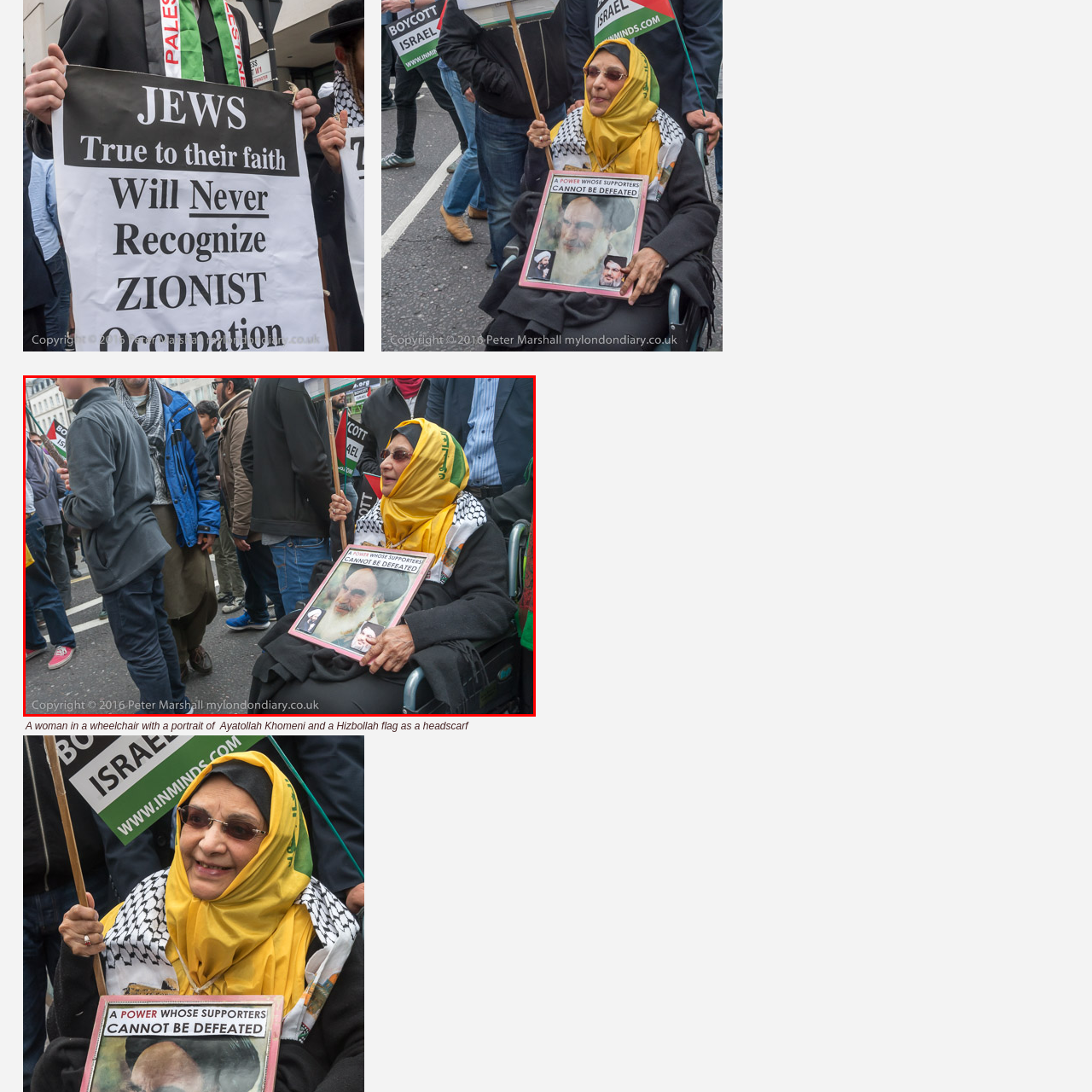What is the backdrop of the scene?
Check the image inside the red bounding box and provide your answer in a single word or short phrase.

A diverse group of demonstrators